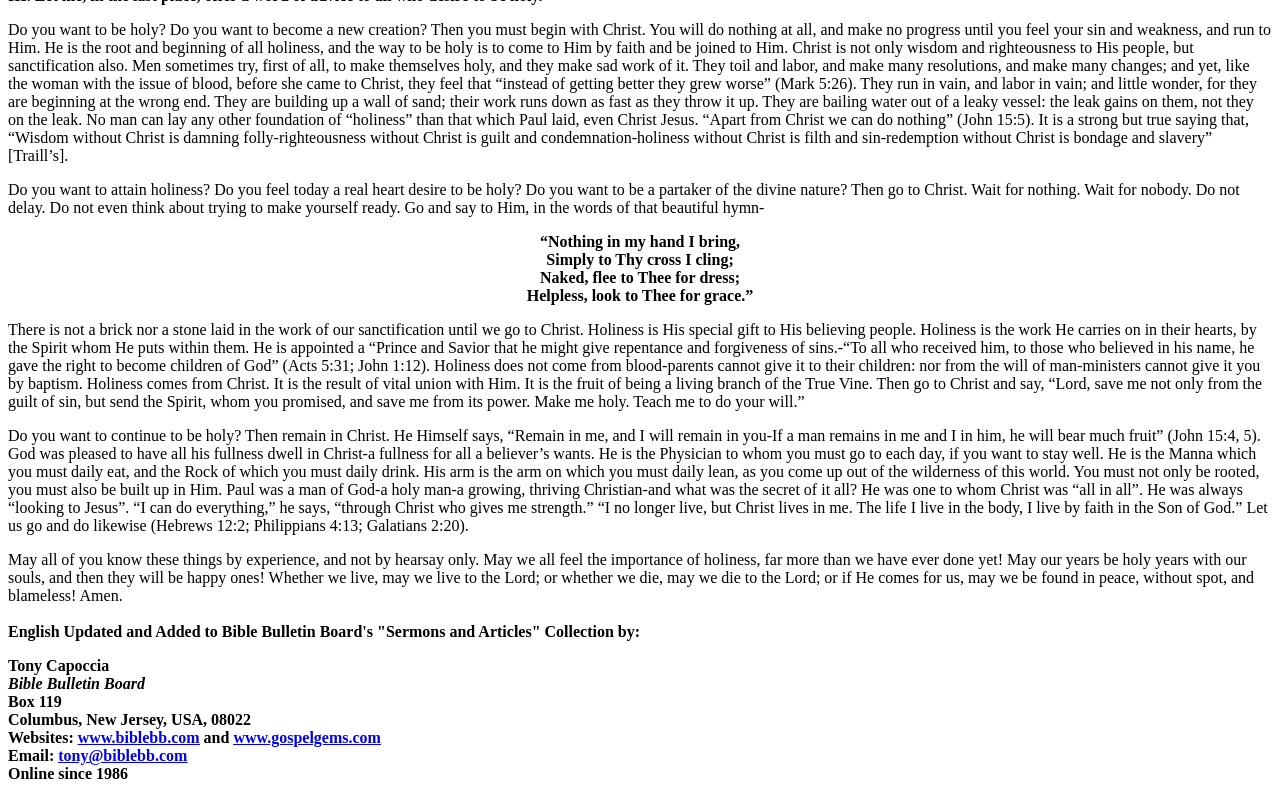Answer the question using only a single word or phrase: 
How long has the website been online?

Since 1986